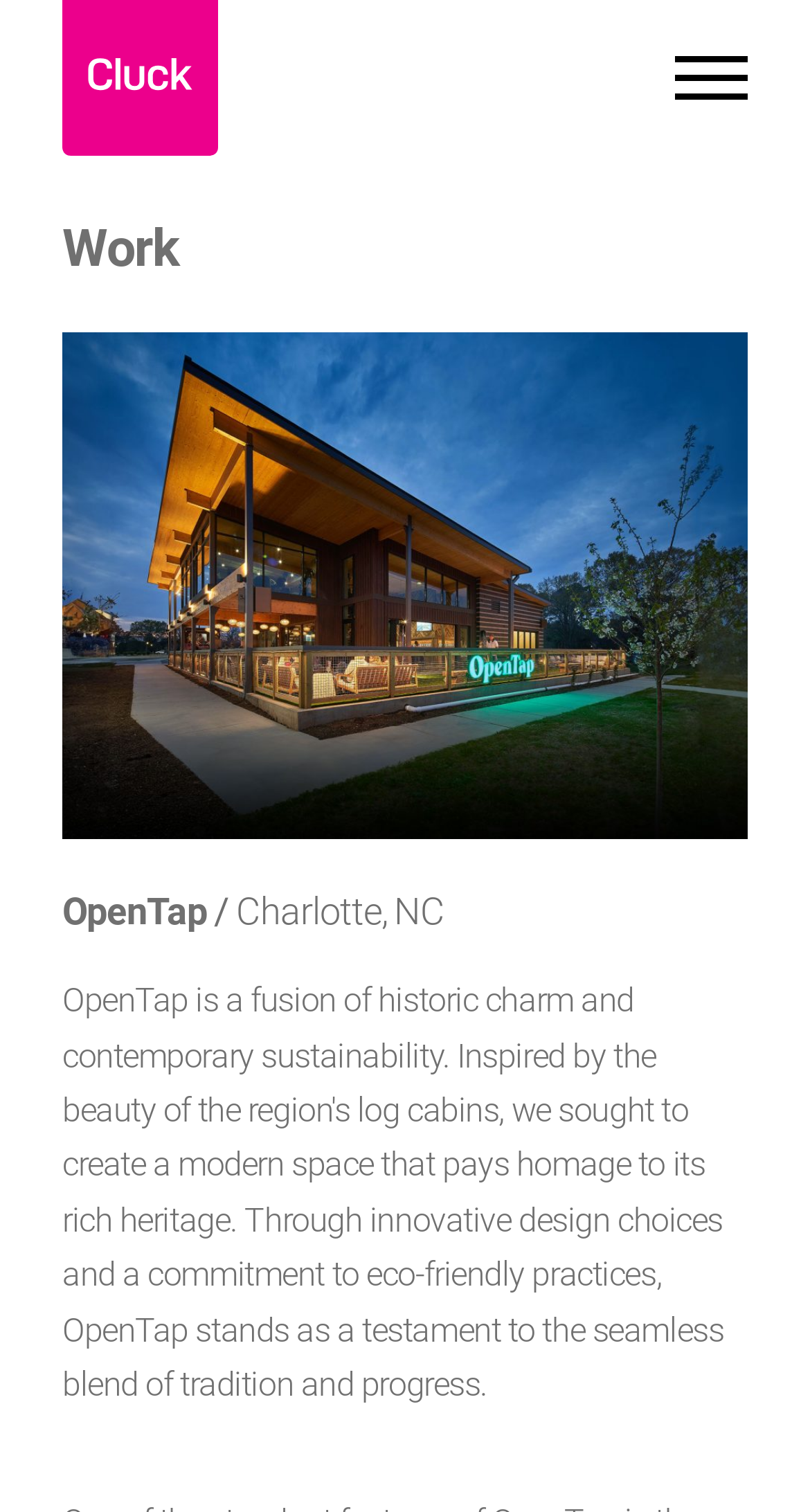For the given element description title="OpenTap", determine the bounding box coordinates of the UI element. The coordinates should follow the format (top-left x, top-left y, bottom-right x, bottom-right y) and be within the range of 0 to 1.

[0.077, 0.22, 0.923, 0.555]